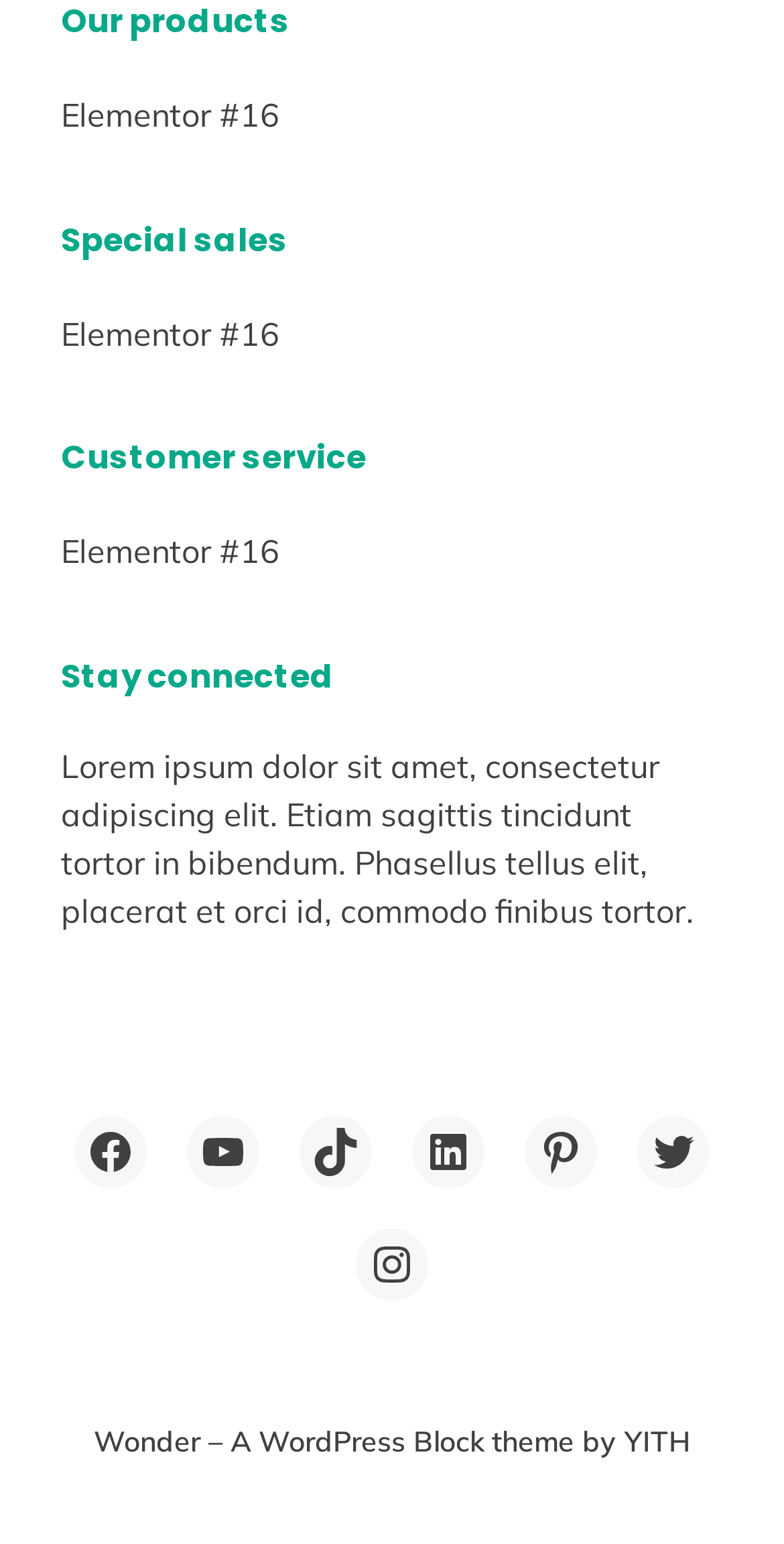Calculate the bounding box coordinates of the UI element given the description: "Elementor #16".

[0.078, 0.198, 0.357, 0.234]